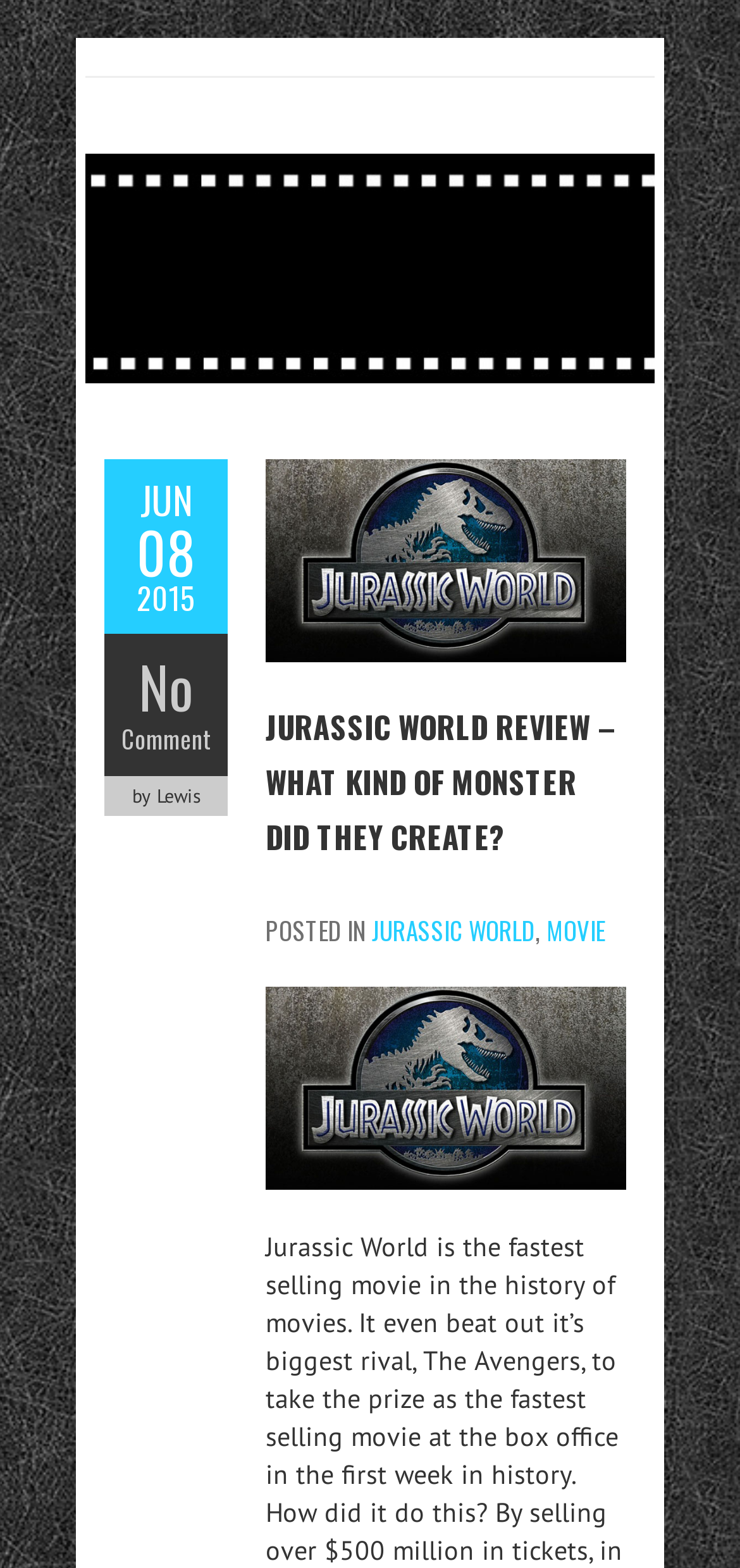Given the element description Jurassic World, specify the bounding box coordinates of the corresponding UI element in the format (top-left x, top-left y, bottom-right x, bottom-right y). All values must be between 0 and 1.

[0.503, 0.581, 0.723, 0.605]